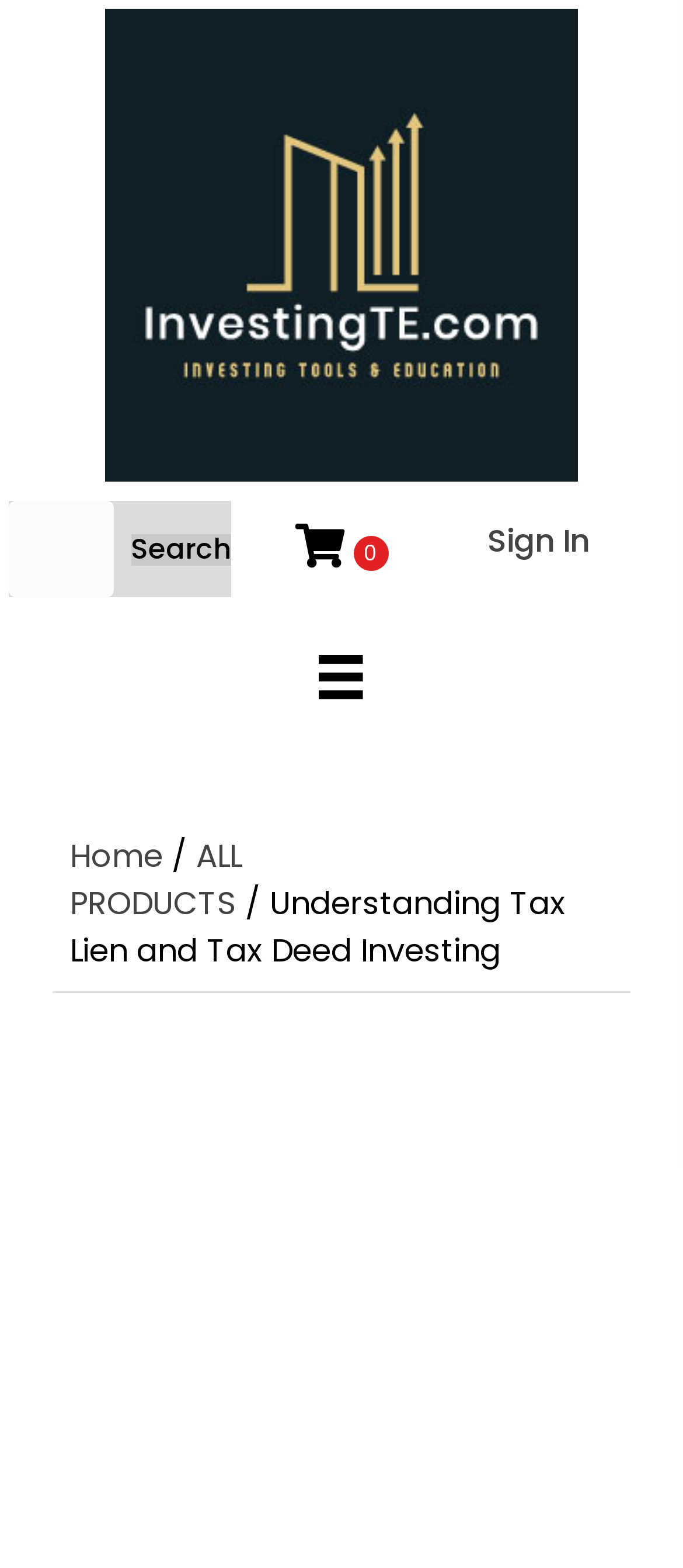Describe the entire webpage, focusing on both content and design.

The webpage is focused on learning tax lien and tax deed investing, with a prominent link to "InvestingTE.com" at the top center of the page, accompanied by an image. Below this, there is a search form on the left side, consisting of a search input box and a "Search" button. 

On the top right side, there is a "Sign In" link. Next to it, there is a menu toggle button with an image, which is likely used to expand or collapse a menu.

The main content of the page is organized under a breadcrumb navigation menu, which is located in the middle of the page. The breadcrumb menu starts with a "Home" link, followed by a separator, then an "ALL PRODUCTS" link, another separator, and finally a link to "Understanding Tax Lien and Tax Deed Investing".